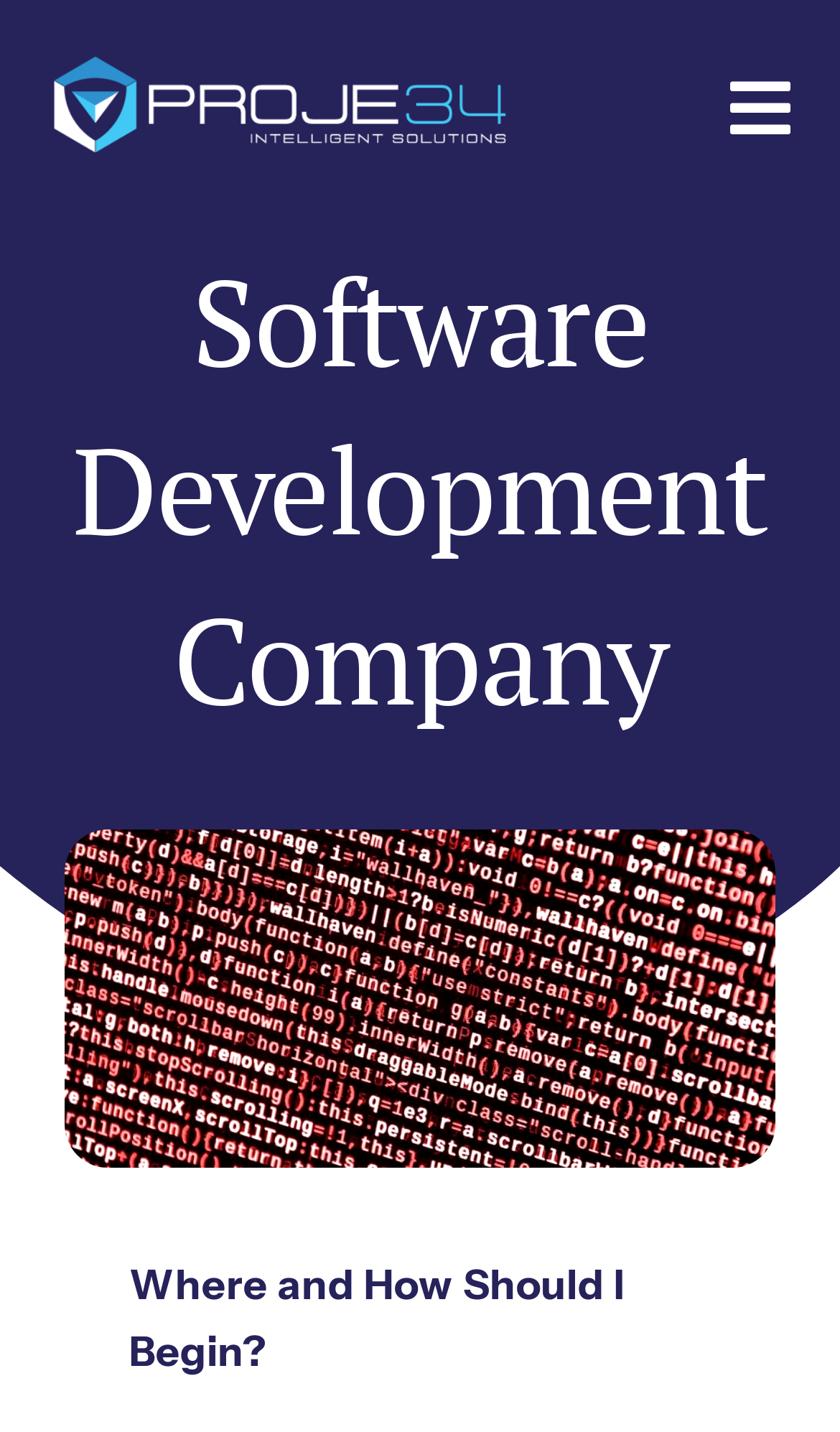Can you provide the bounding box coordinates for the element that should be clicked to implement the instruction: "Open English submenu"?

[0.81, 0.824, 1.0, 0.922]